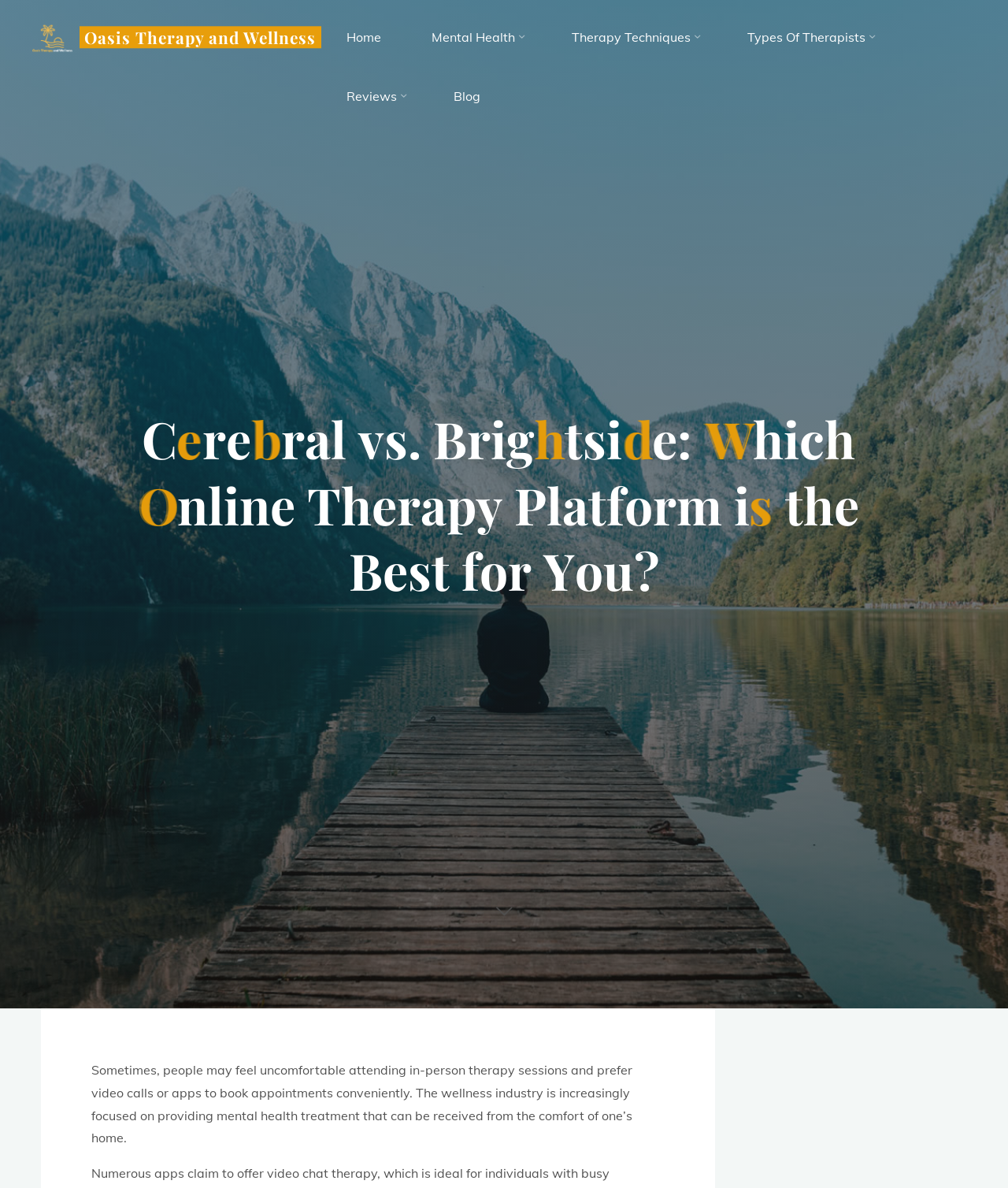How many menu items are in the top menu?
Respond to the question with a well-detailed and thorough answer.

The top menu is located at the top of the webpage, and it contains 7 menu items: 'Home', 'Mental Health', 'Therapy Techniques', 'Types Of Therapists', 'Reviews', 'Blog', and another item that is not labeled. I counted these items by looking at the navigation element with the label 'Top Menu'.